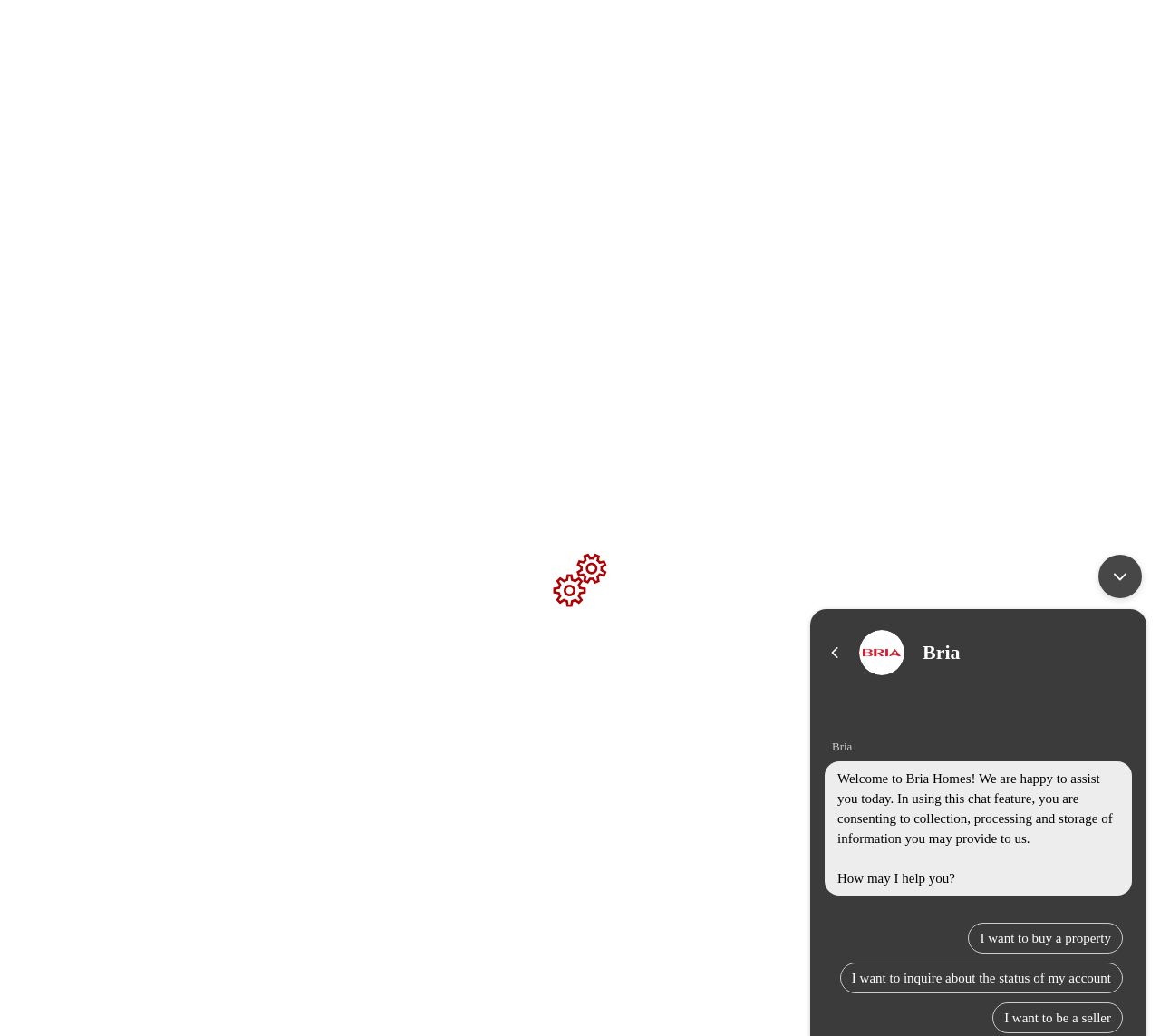Please find the bounding box coordinates of the element's region to be clicked to carry out this instruction: "Search for something".

[0.724, 0.889, 0.864, 0.925]